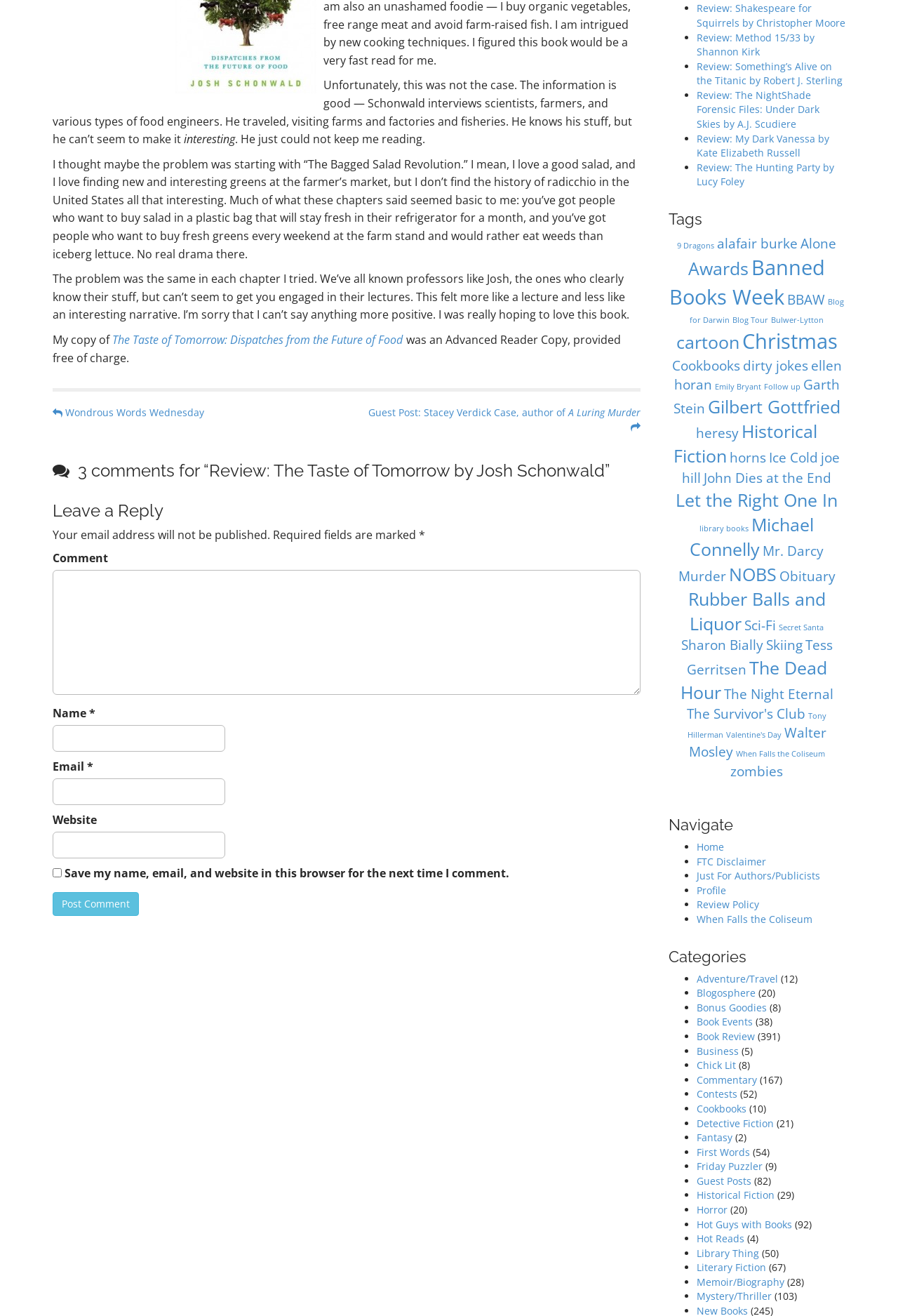Calculate the bounding box coordinates of the UI element given the description: "Ice Cold".

[0.856, 0.341, 0.911, 0.355]